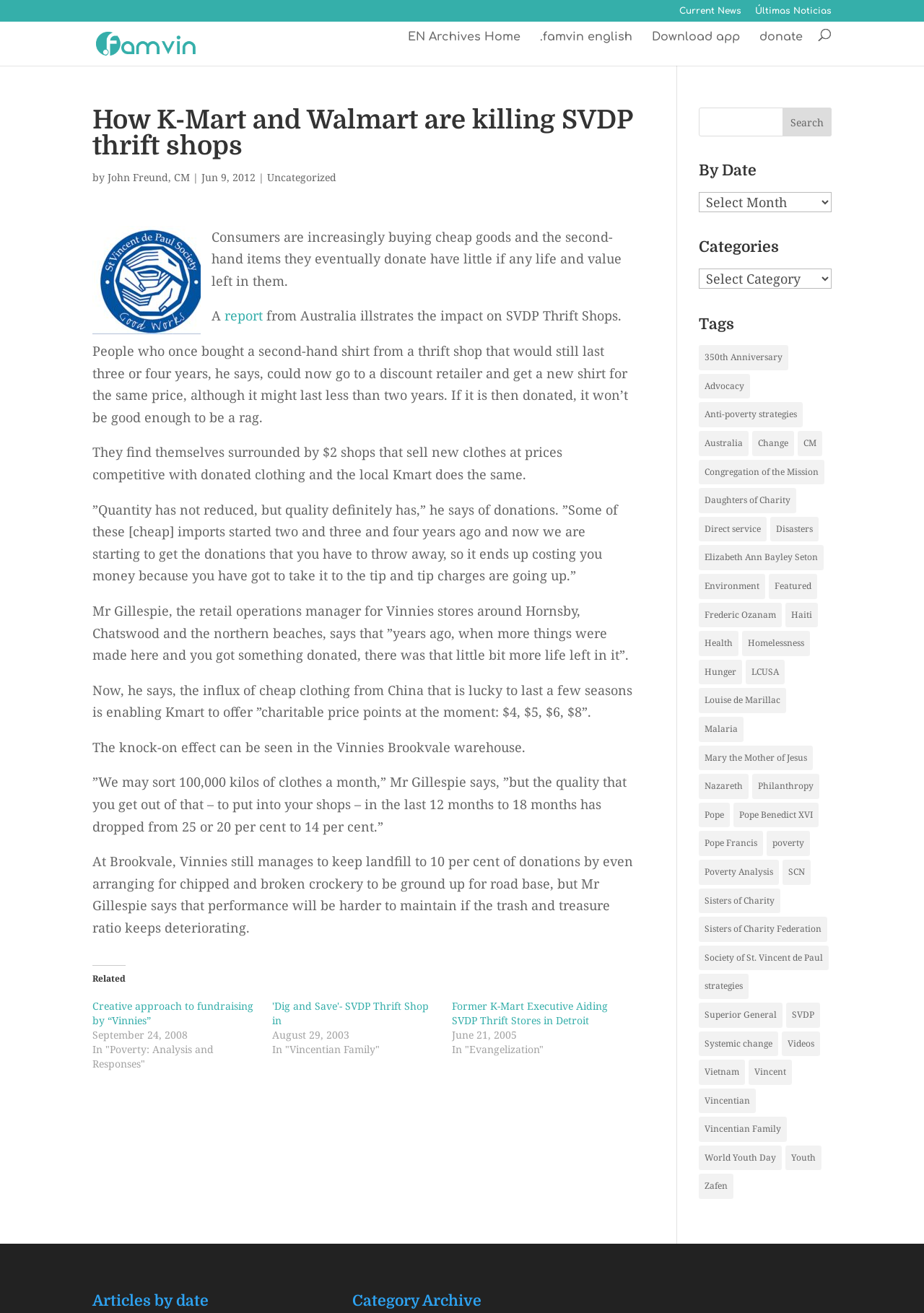Who wrote the article?
Utilize the information in the image to give a detailed answer to the question.

I found the author's name by looking at the link element with the text 'John Freund, CM' which is located below the title of the article.